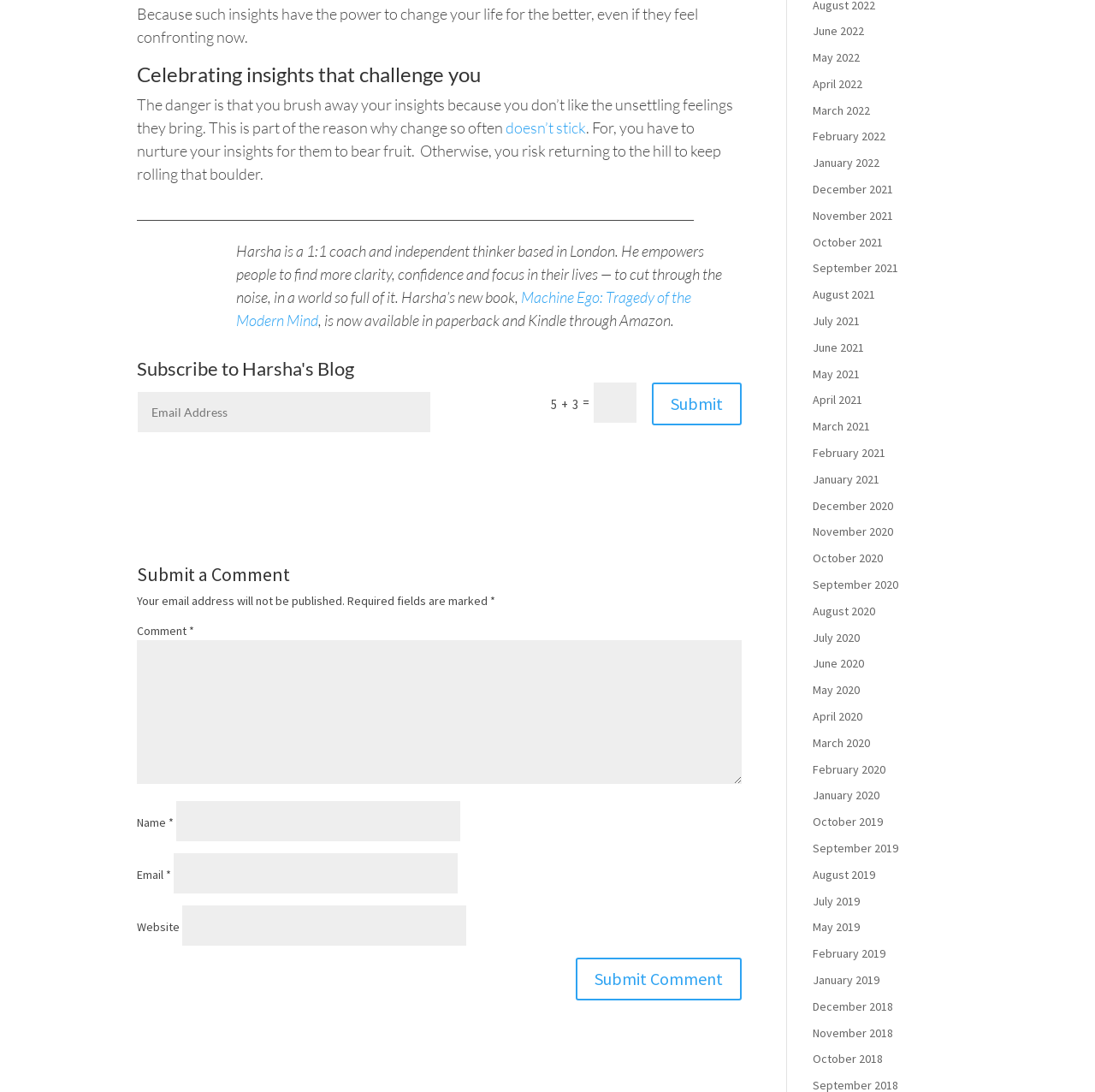What is the theme of the blog posts on this webpage?
Based on the visual, give a brief answer using one word or a short phrase.

Personal growth and self-improvement